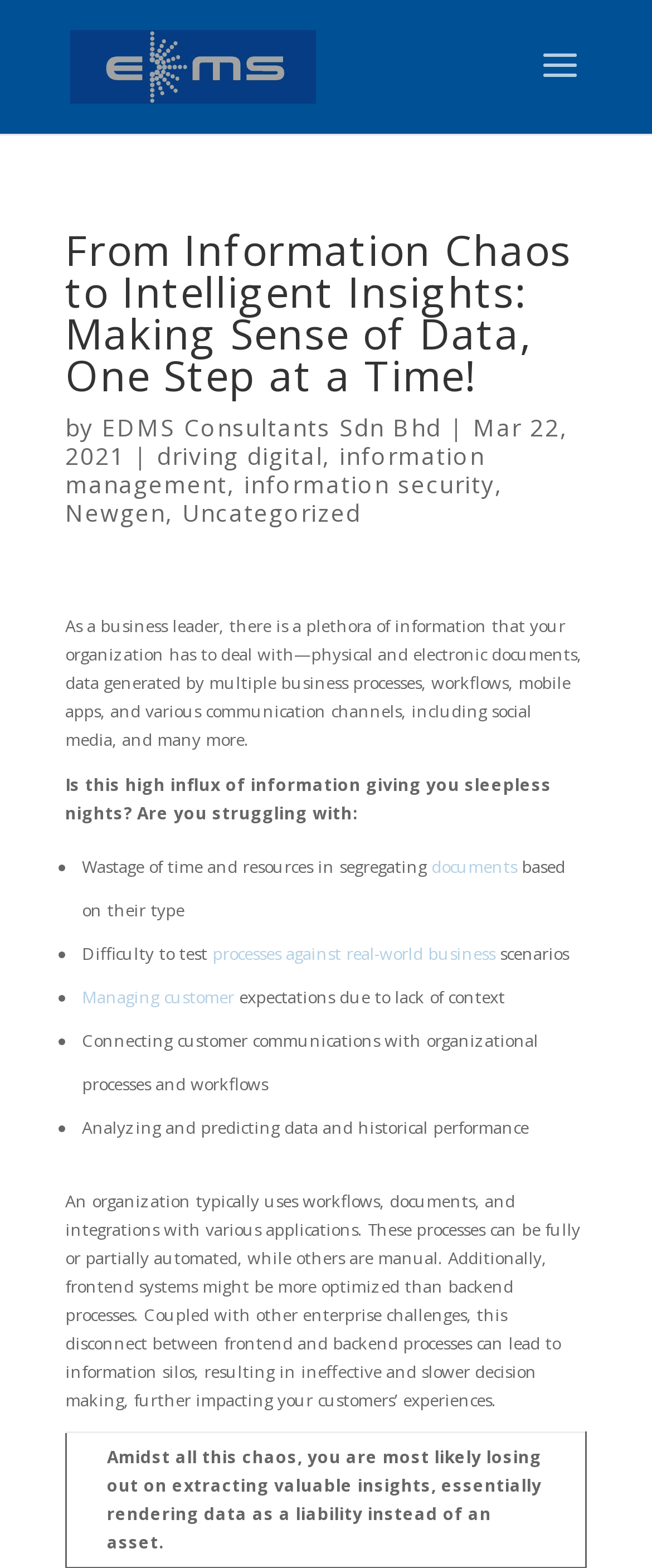Locate the UI element described by documents and provide its bounding box coordinates. Use the format (top-left x, top-left y, bottom-right x, bottom-right y) with all values as floating point numbers between 0 and 1.

[0.662, 0.545, 0.792, 0.56]